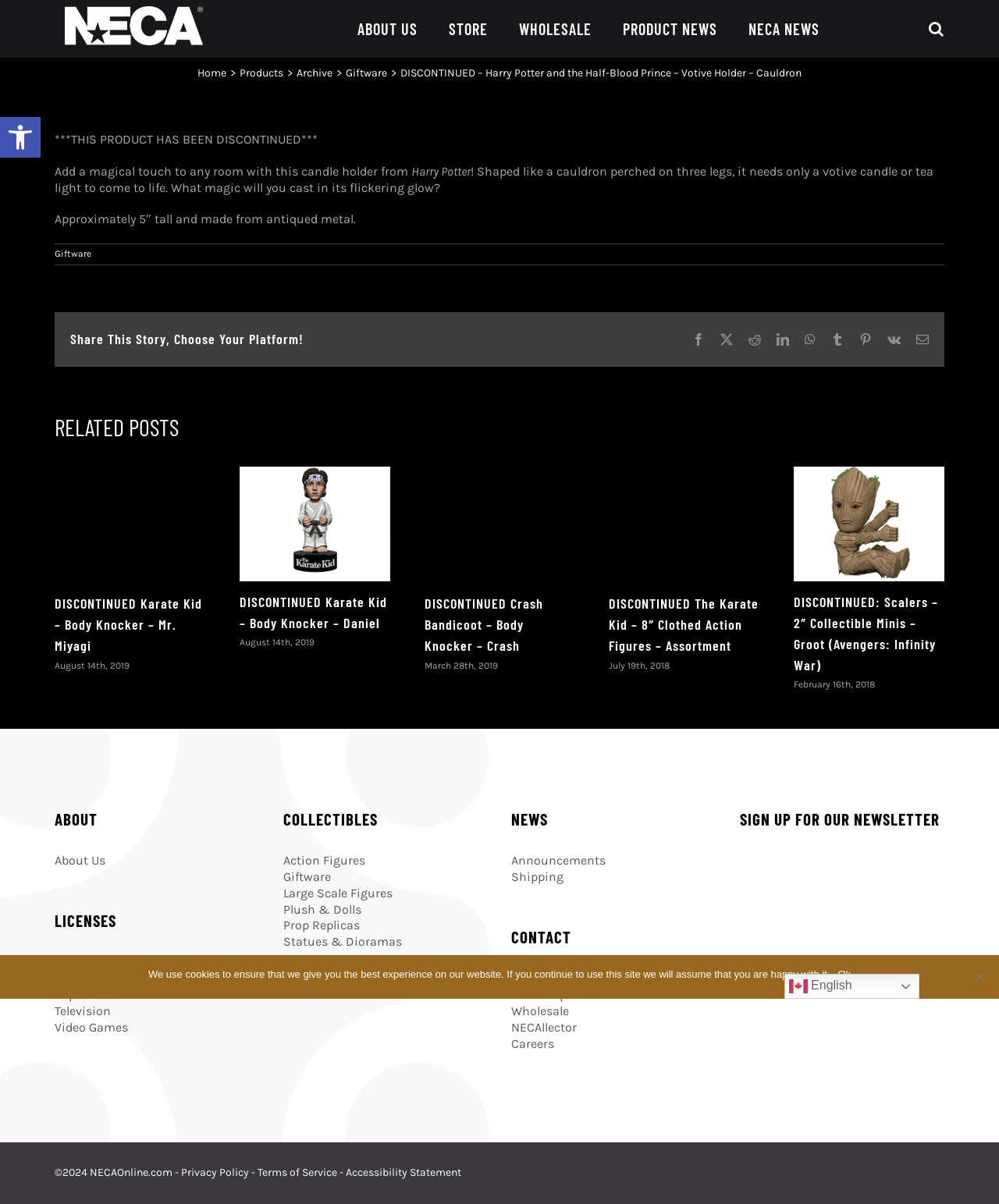How many related posts are shown?
Refer to the image and answer the question using a single word or phrase.

5